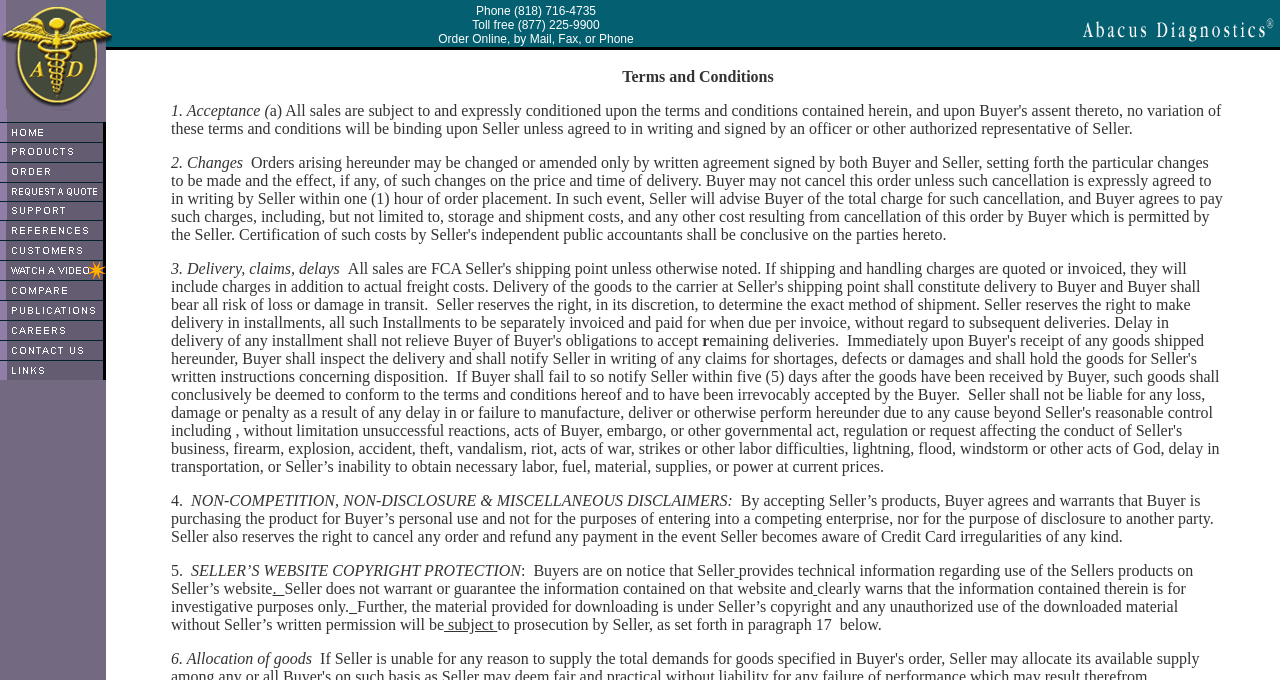What are the main navigation links on the webpage?
Using the information from the image, give a concise answer in one word or a short phrase.

Home, Products, Order Page, etc.